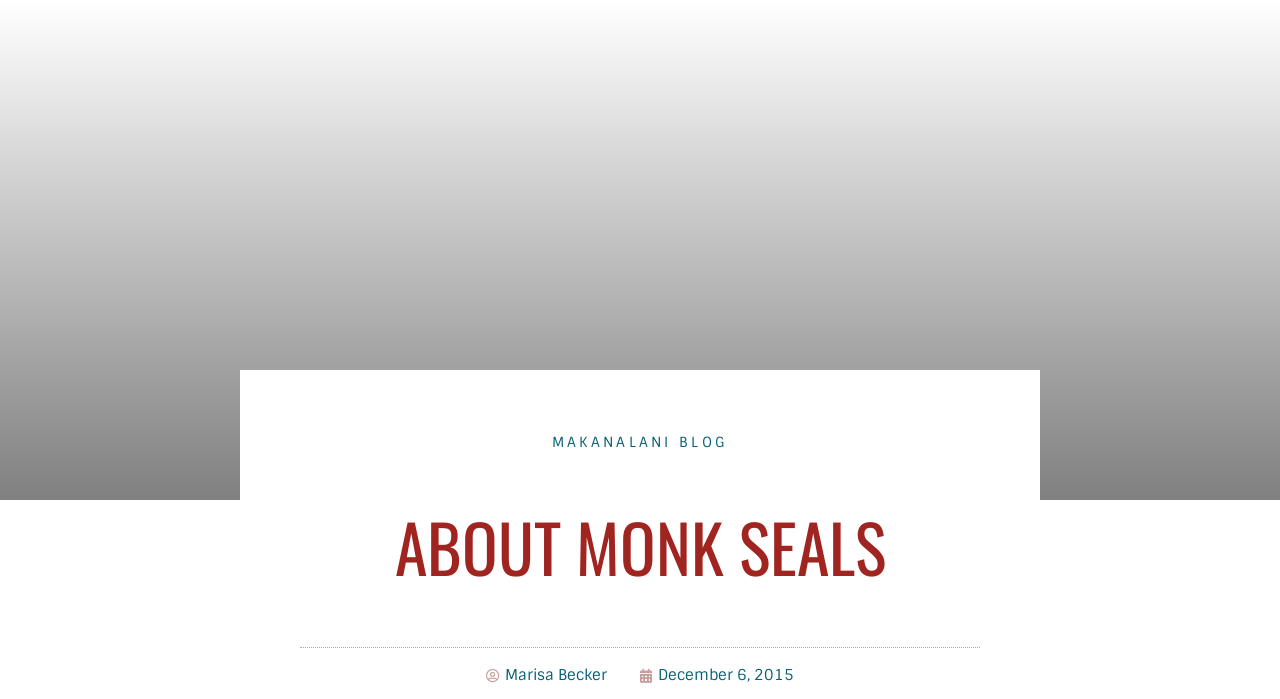Determine the bounding box of the UI component based on this description: "December 6, 2015". The bounding box coordinates should be four float values between 0 and 1, i.e., [left, top, right, bottom].

[0.499, 0.949, 0.62, 0.984]